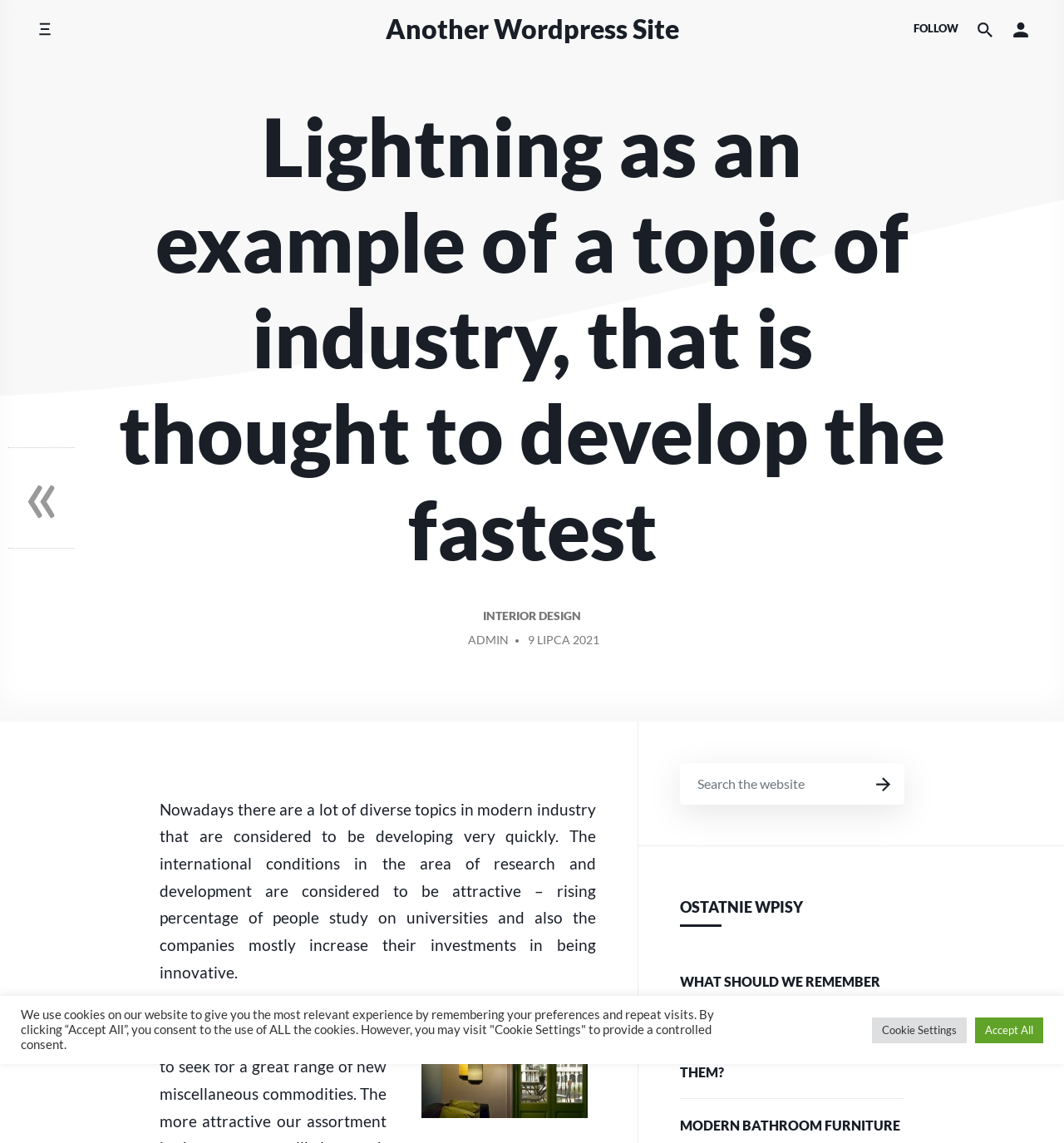Please pinpoint the bounding box coordinates for the region I should click to adhere to this instruction: "Toggle side menu".

[0.024, 0.009, 0.06, 0.042]